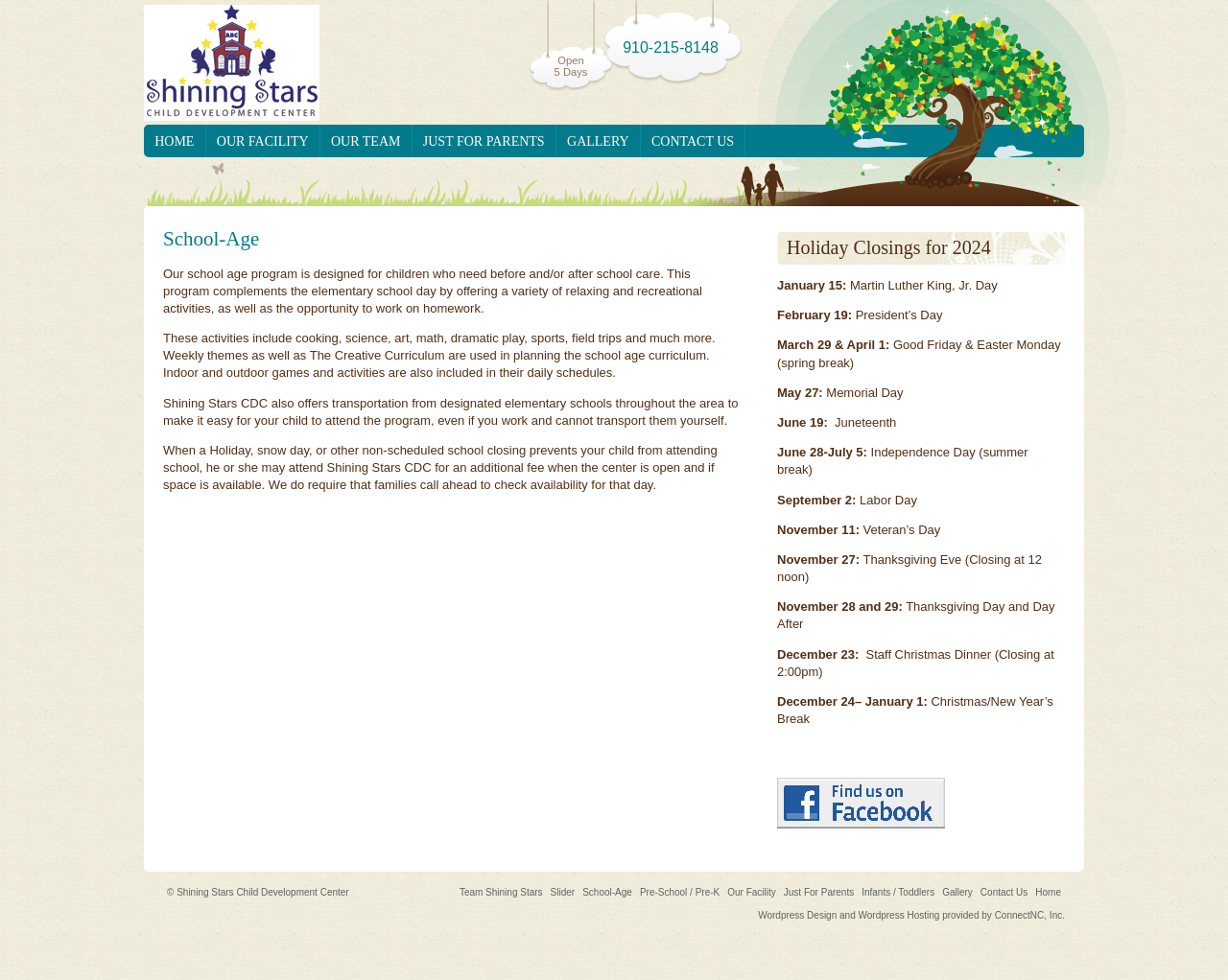Could you locate the bounding box coordinates for the section that should be clicked to accomplish this task: "View School-Age program details".

[0.133, 0.235, 0.602, 0.253]